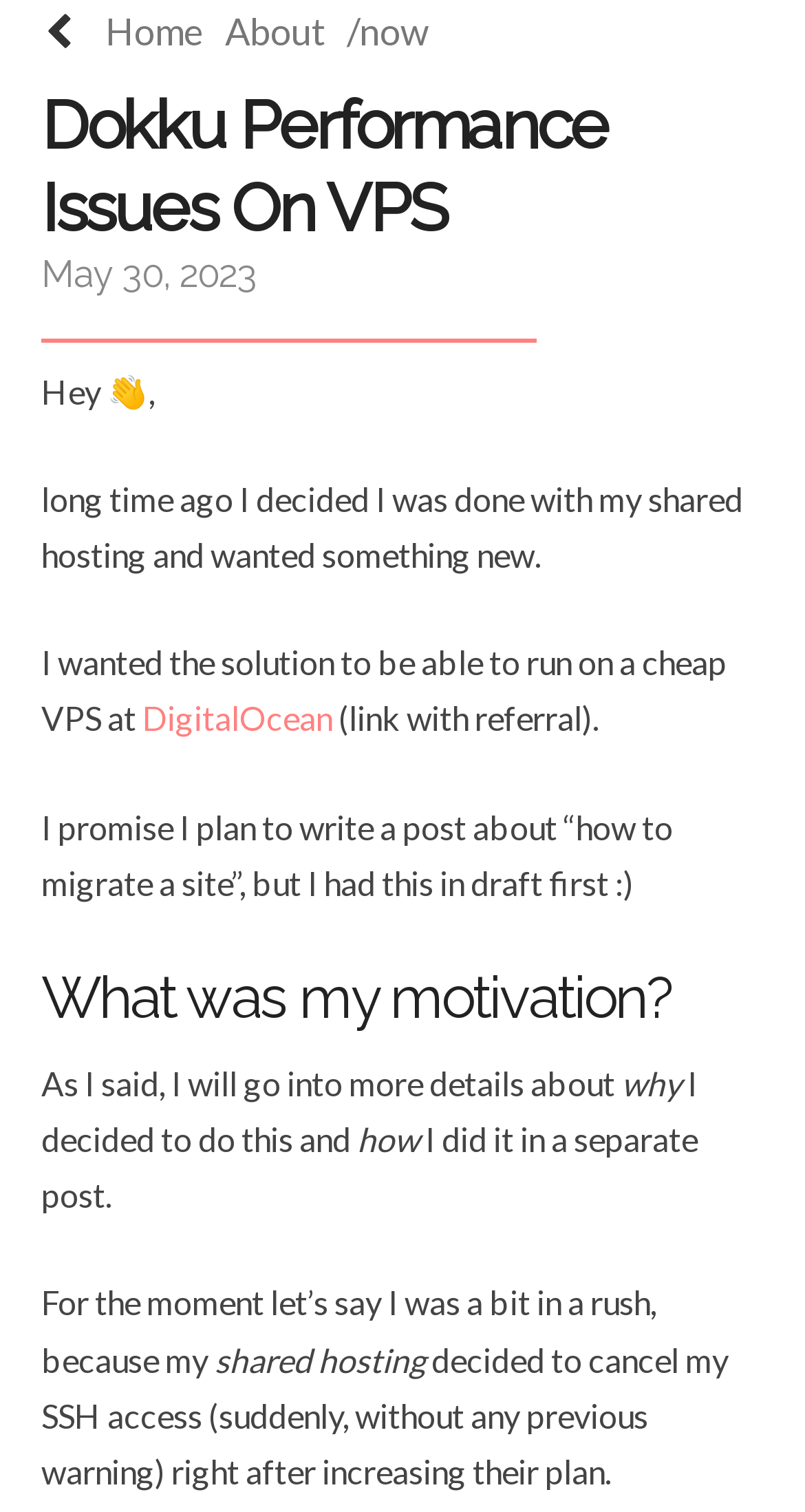What is the date of the article?
Refer to the image and provide a one-word or short phrase answer.

May 30, 2023